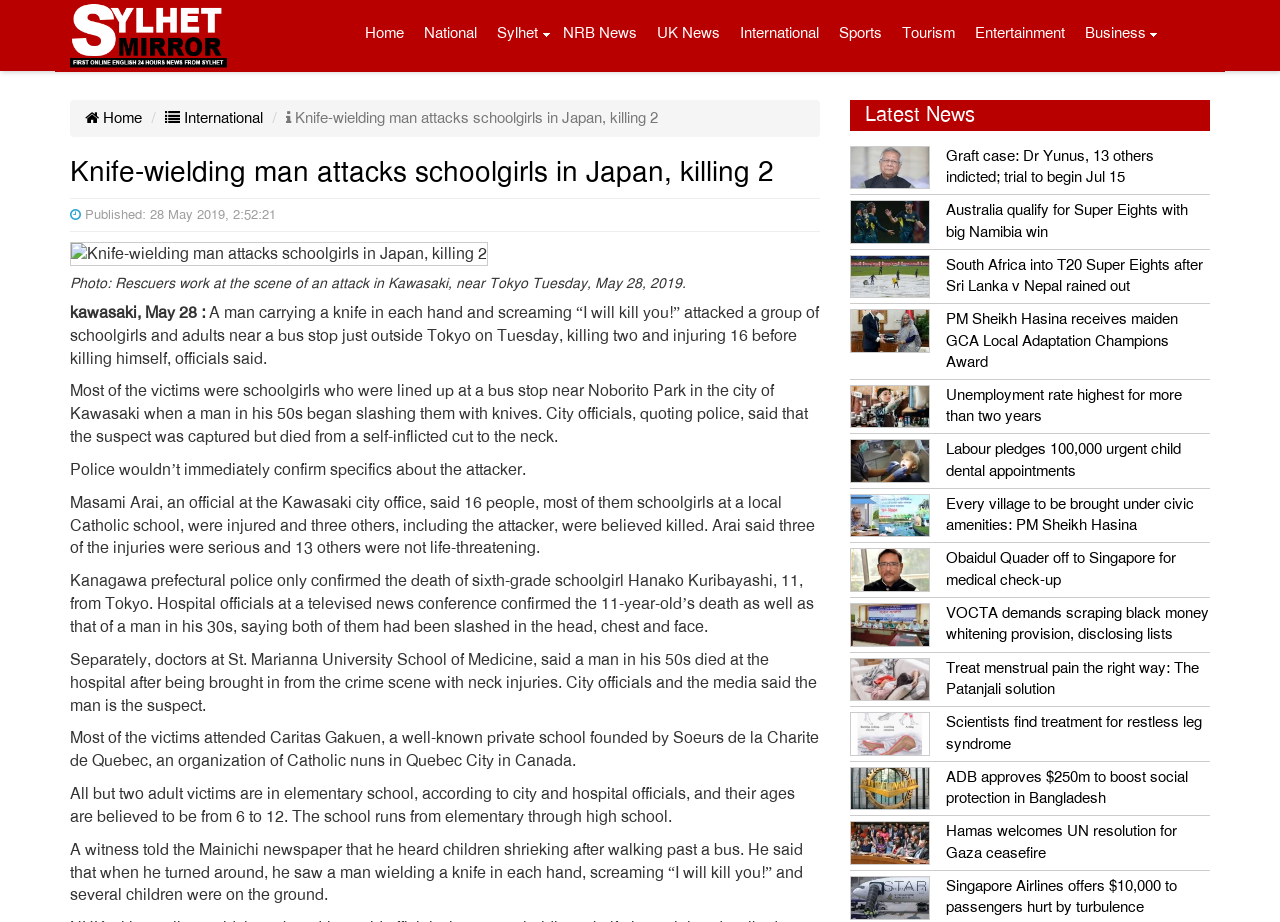What is the location of the attack?
Answer the question with a thorough and detailed explanation.

The location of the attack can be found in the article's content, specifically in the sentence 'A man carrying a knife in each hand and screaming “I will kill you!” attacked a group of schoolgirls and adults near a bus stop just outside Tokyo on Tuesday, killing two and injuring 16 before killing himself, officials said.' which mentions Kawasaki, near Tokyo as the location of the attack.